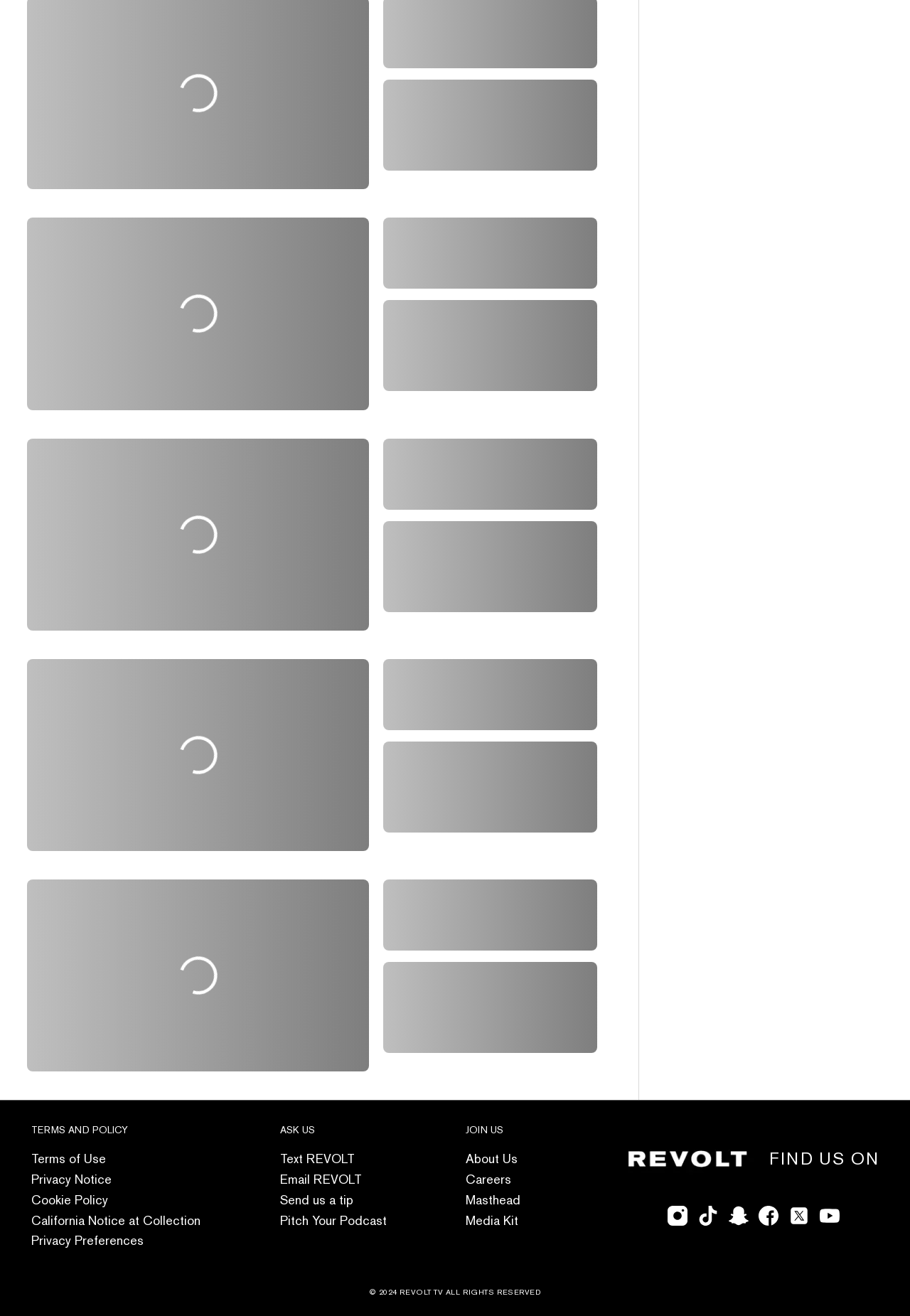Locate the bounding box coordinates of the item that should be clicked to fulfill the instruction: "Click instagram".

[0.734, 0.867, 0.755, 0.88]